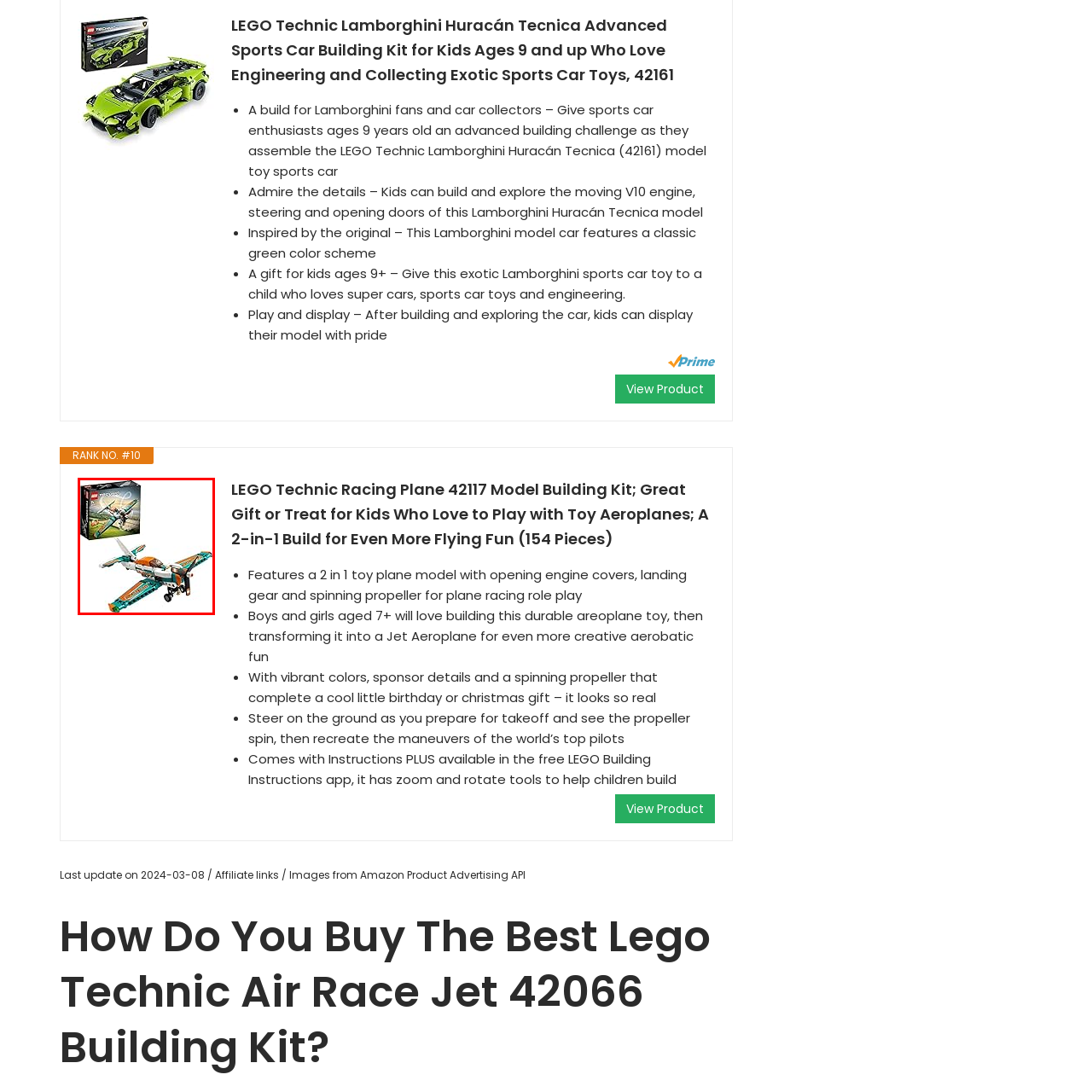What is the purpose of this kit?
Focus on the section of the image outlined in red and give a thorough answer to the question.

The kit is designed to encourage creativity and problem-solving skills in children, as stated in the description, while providing hours of fun and role-playing opportunities.